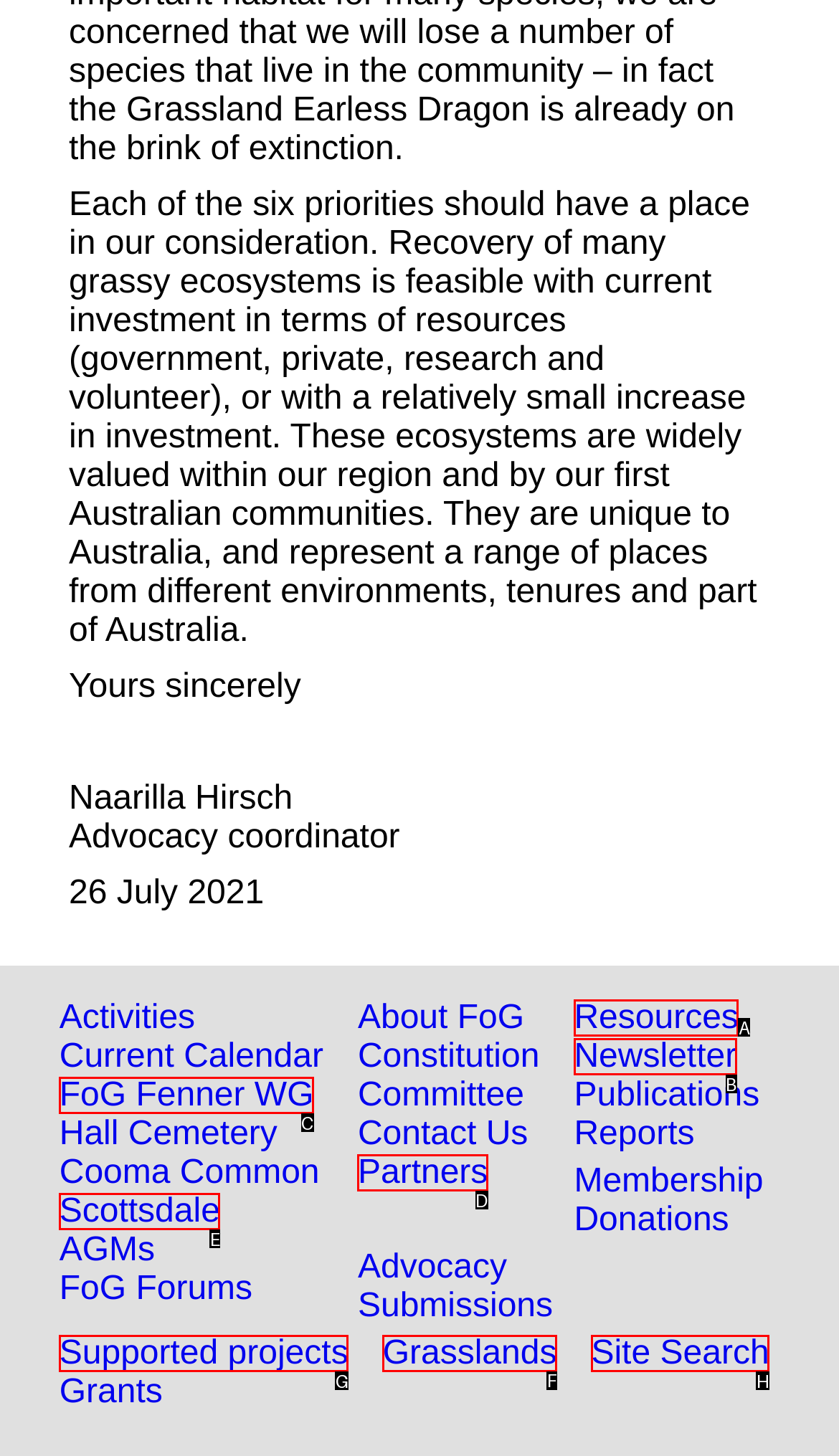Identify the HTML element that should be clicked to accomplish the task: Learn about grasslands
Provide the option's letter from the given choices.

F